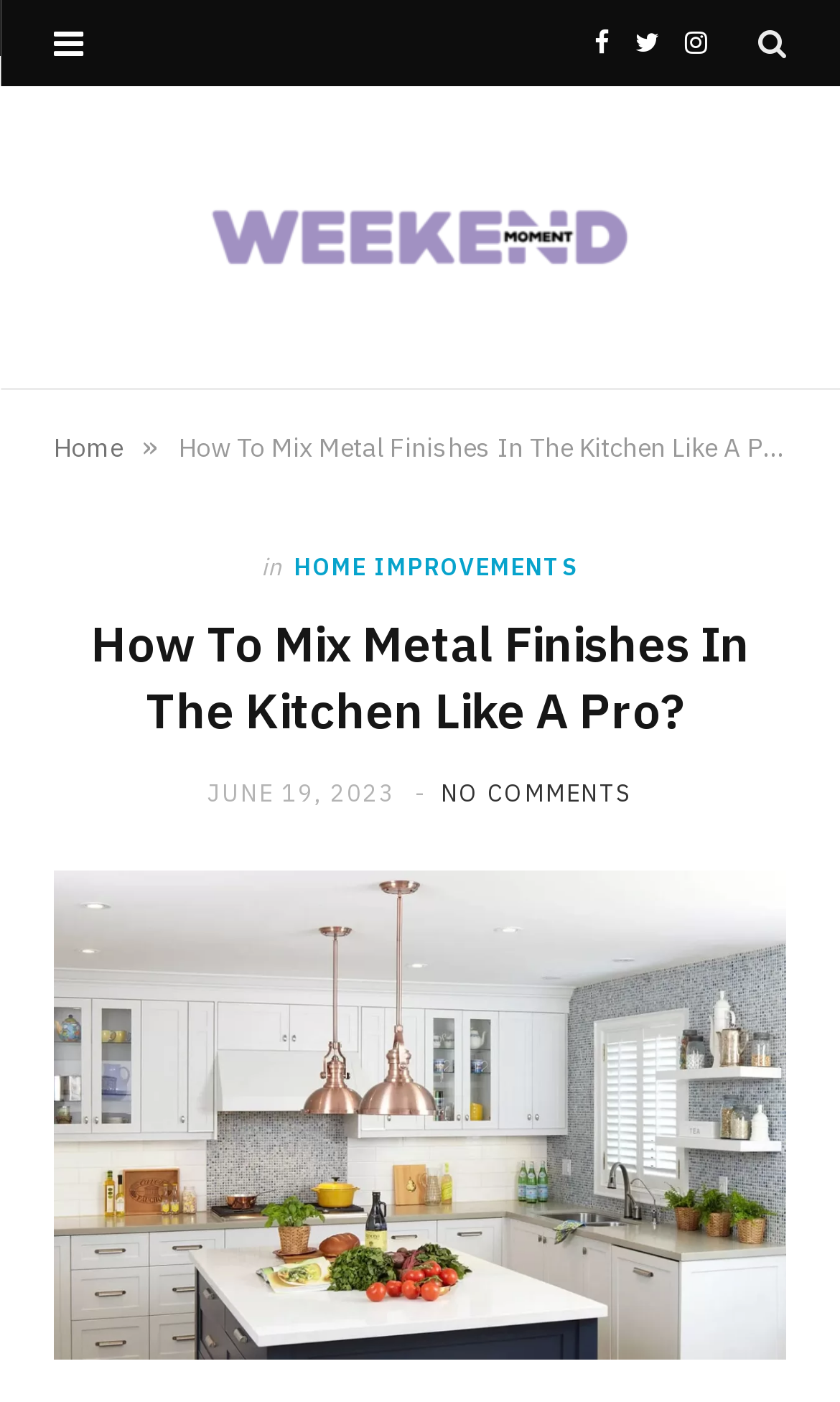Please identify the bounding box coordinates of the clickable region that I should interact with to perform the following instruction: "Check the Instagram link". The coordinates should be expressed as four float numbers between 0 and 1, i.e., [left, top, right, bottom].

[0.8, 0.0, 0.856, 0.061]